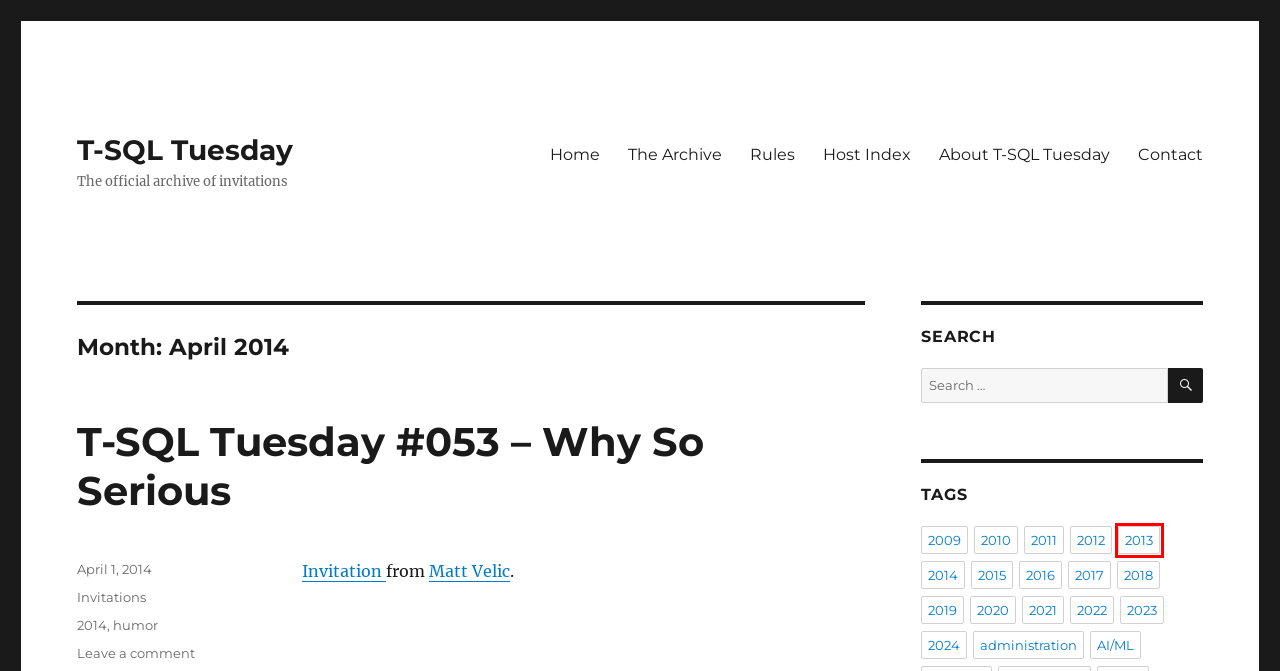Review the screenshot of a webpage which includes a red bounding box around an element. Select the description that best fits the new webpage once the element in the bounding box is clicked. Here are the candidates:
A. Host Index – T-SQL Tuesday
B. Invitations – T-SQL Tuesday
C. 2022 – T-SQL Tuesday
D. 2018 – T-SQL Tuesday
E. 2021 – T-SQL Tuesday
F. 2023 – T-SQL Tuesday
G. 2013 – T-SQL Tuesday
H. 2015 – T-SQL Tuesday

G